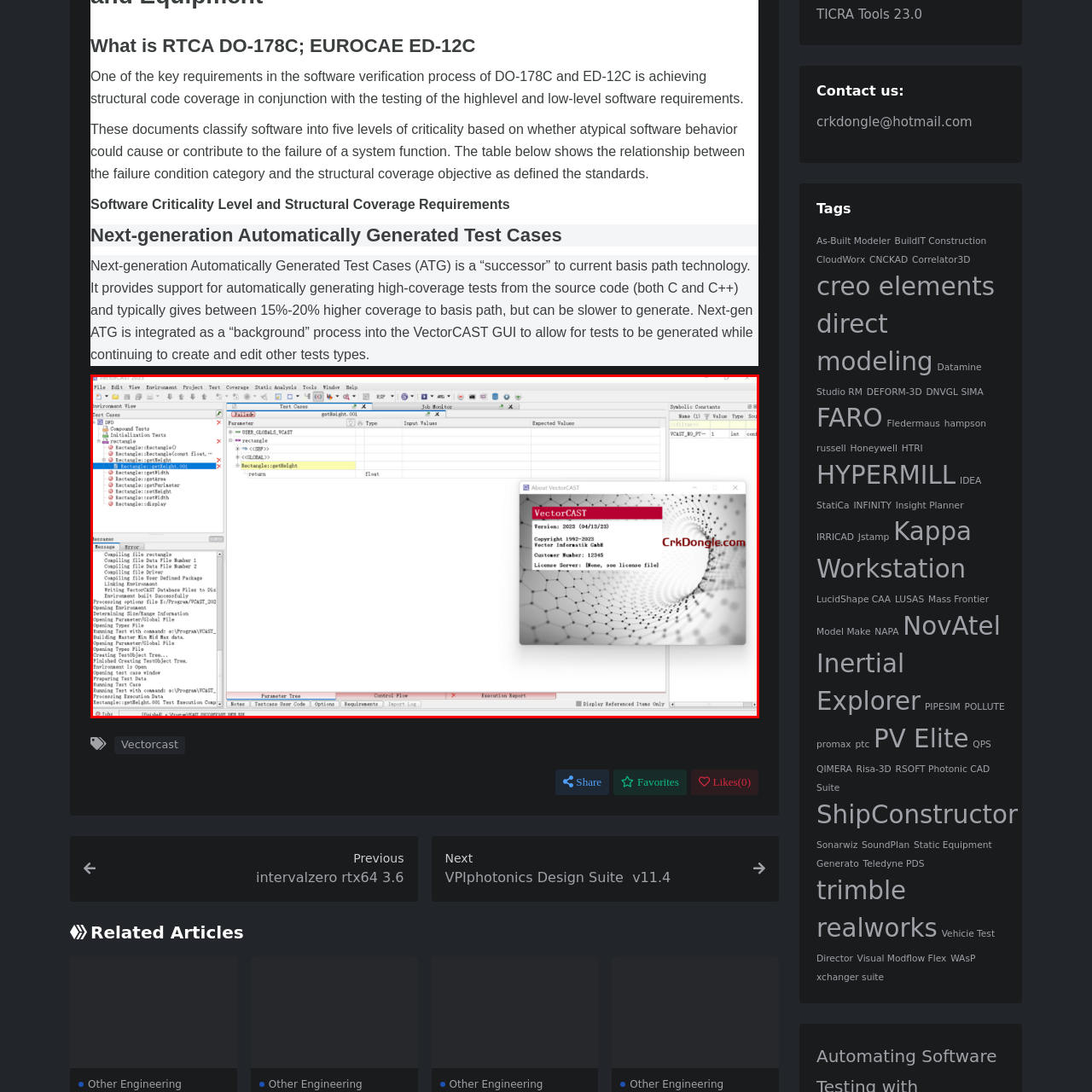Analyze the image surrounded by the red box and respond concisely: What is the version of VectorCAST displayed in the 'About VectorCAST' pop-up window?

2023